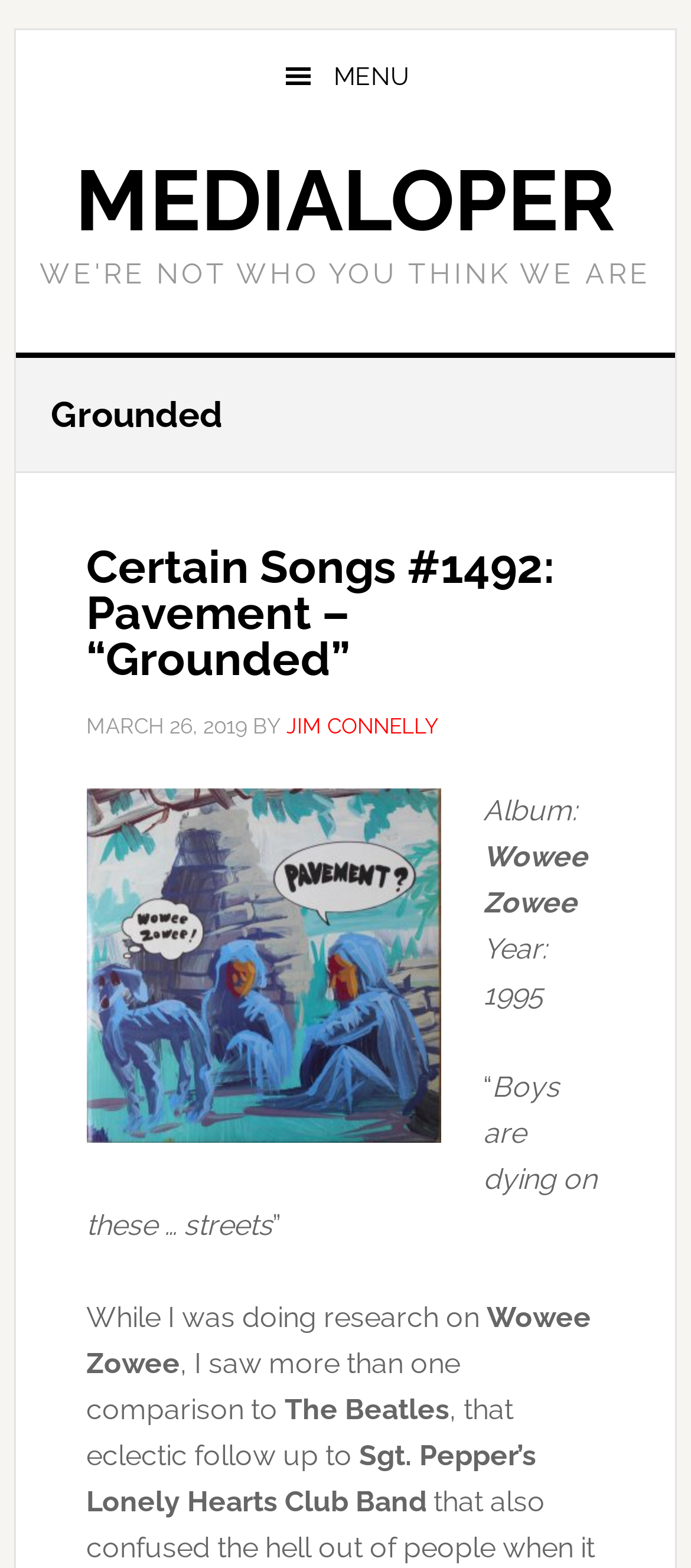What is the title of the article?
Based on the image content, provide your answer in one word or a short phrase.

Certain Songs #1492: Pavement – “Grounded”